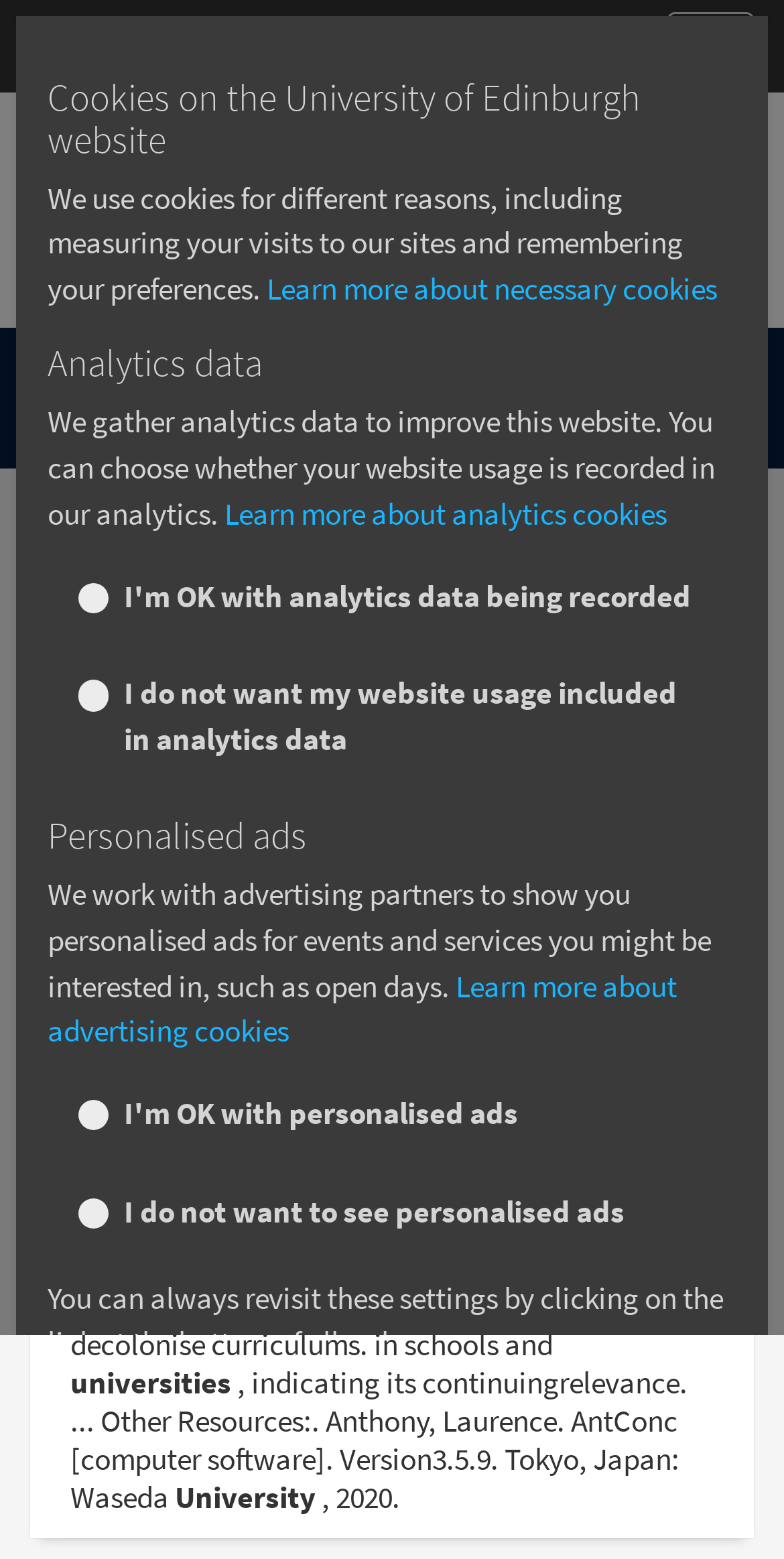Please identify the primary heading on the webpage and return its text.

SEARCH THE UNIVERSITY